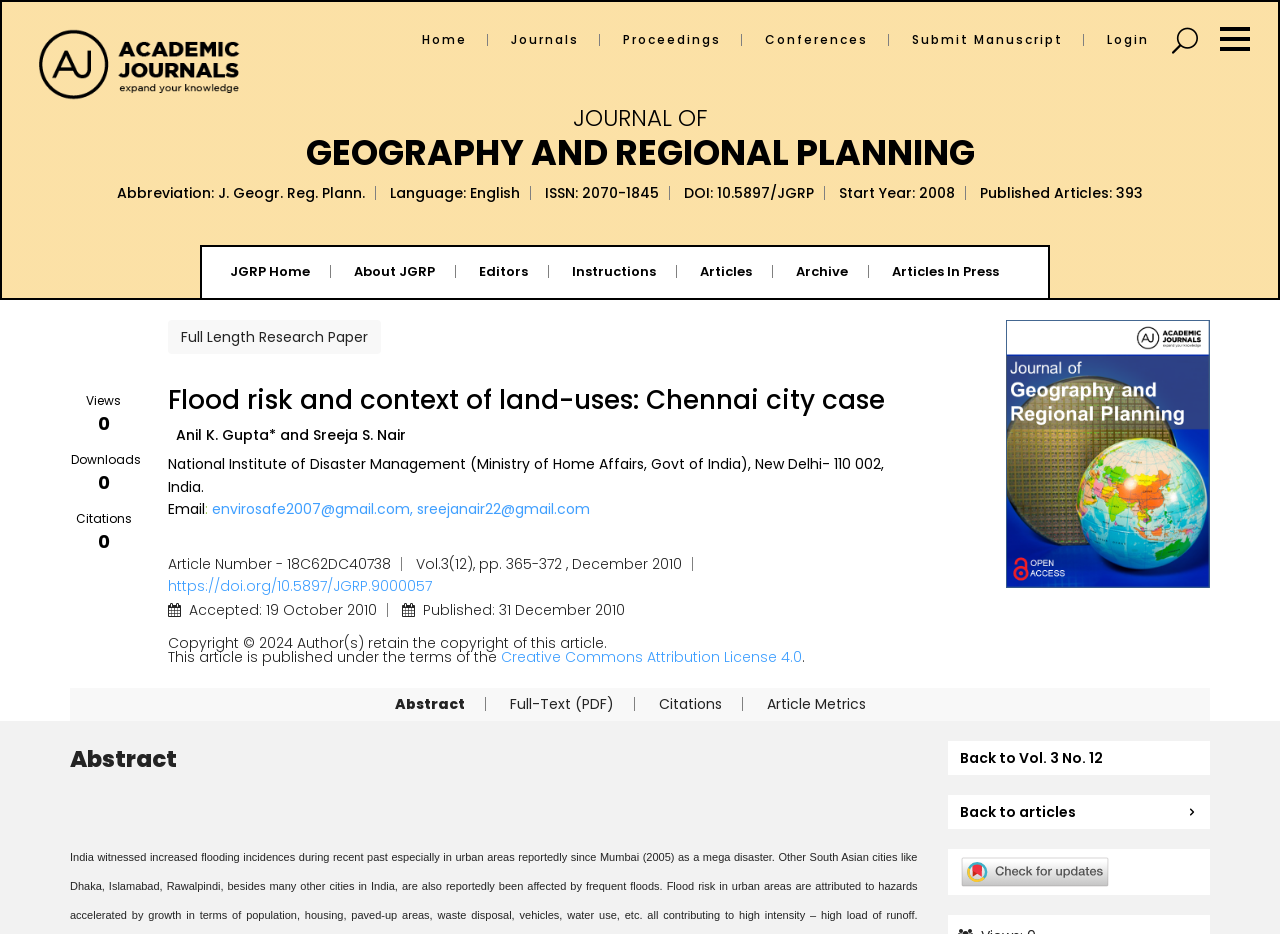Pinpoint the bounding box coordinates for the area that should be clicked to perform the following instruction: "Download the full-text PDF of the article".

[0.398, 0.743, 0.479, 0.765]